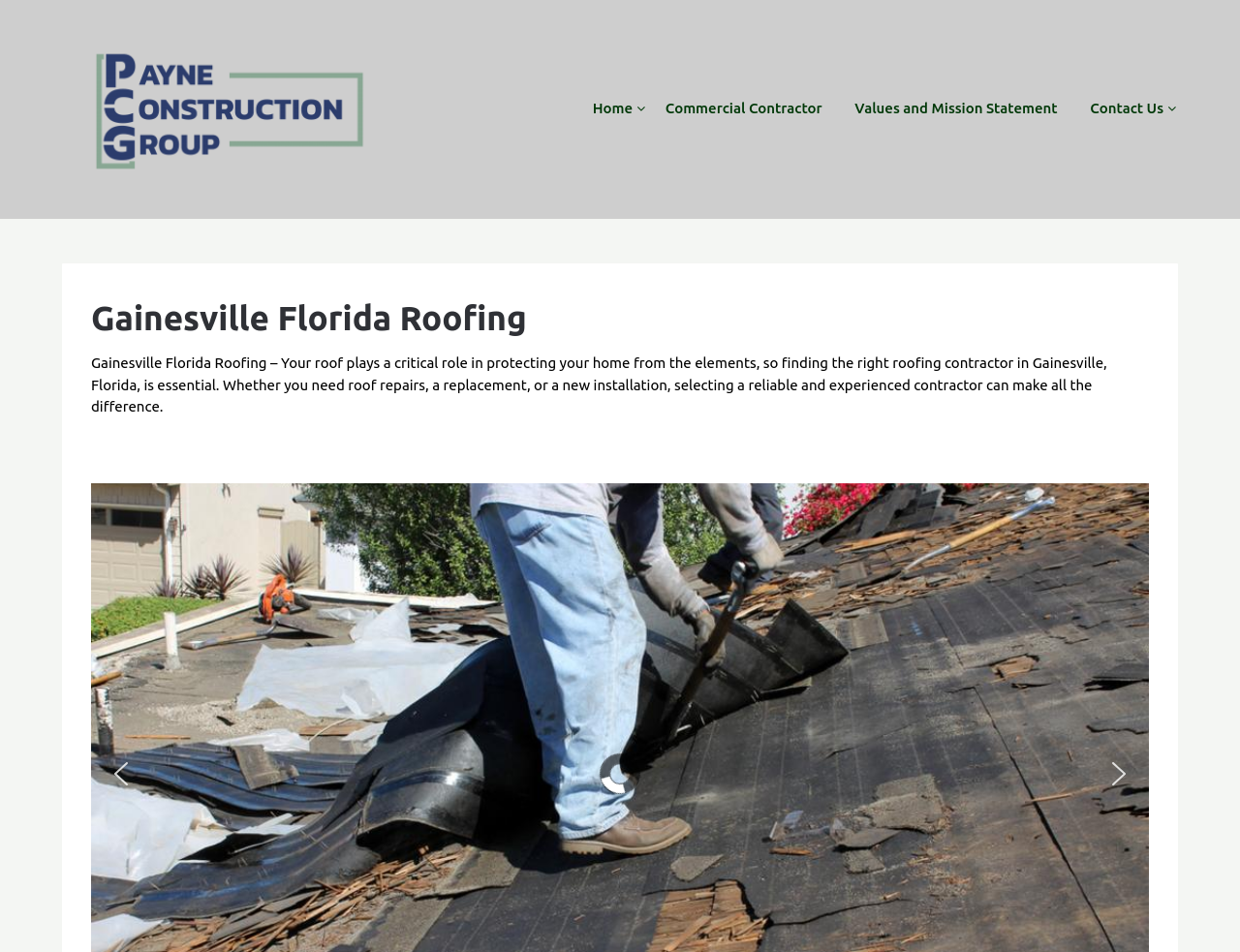What is the name of the company?
Please provide a comprehensive answer to the question based on the webpage screenshot.

The name of the company can be found in the top-left corner of the webpage, where it is written as 'Payne Construction' and also has an image with the same name.